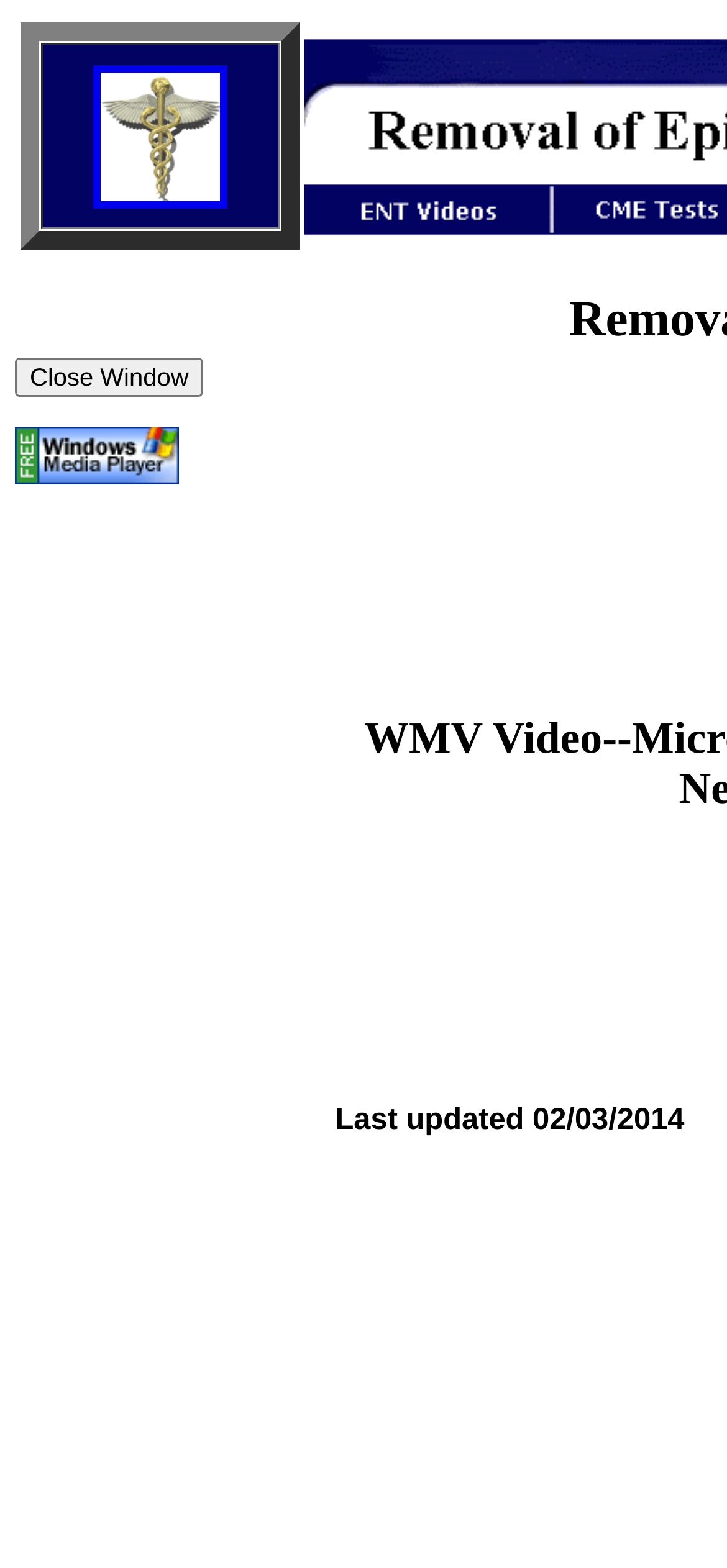How many links are there in the table cell?
Please provide a single word or phrase based on the screenshot.

2